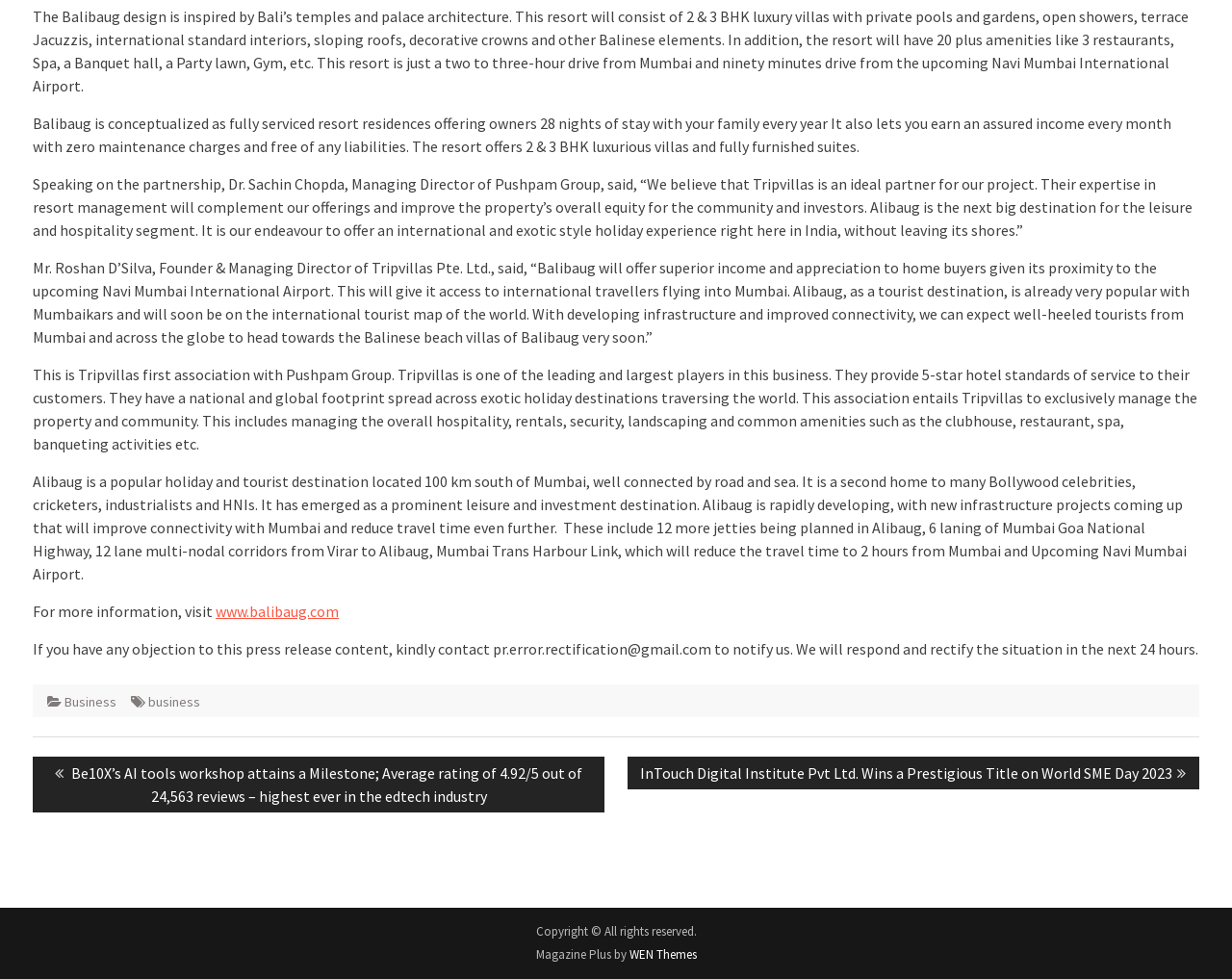What is Balibaug inspired by? Using the information from the screenshot, answer with a single word or phrase.

Bali’s temples and palace architecture